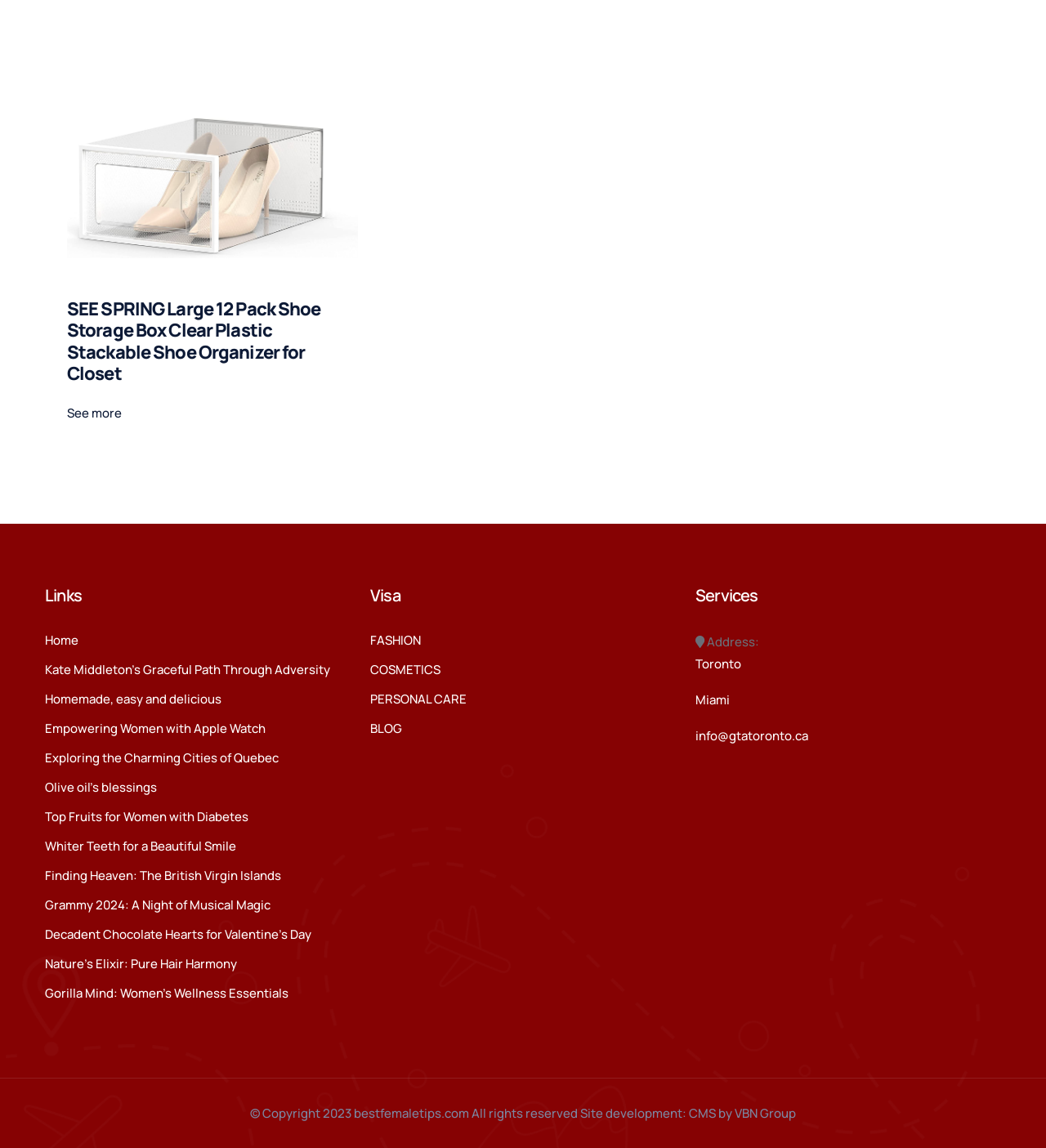How many links are under the 'Links' heading?
Observe the image and answer the question with a one-word or short phrase response.

9